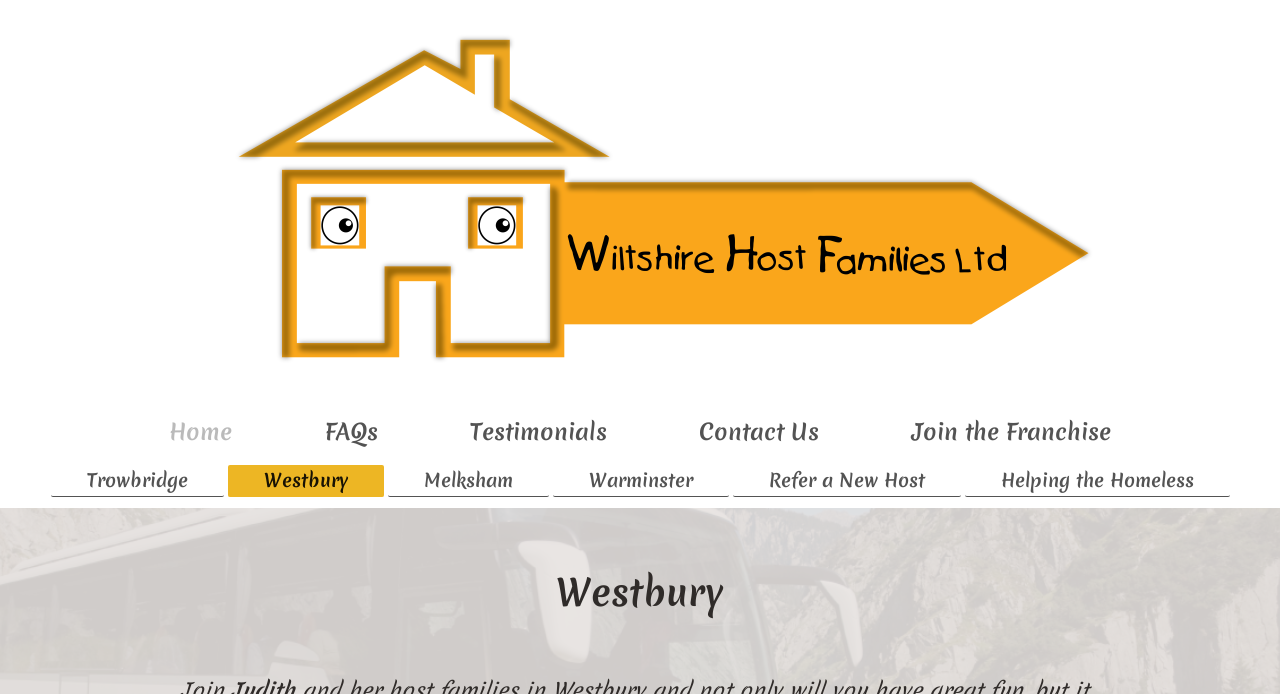How many links are in the top navigation bar?
Make sure to answer the question with a detailed and comprehensive explanation.

The top navigation bar contains links to 'Home', 'FAQs', 'Testimonials', 'Contact Us', and 'Join the Franchise', which totals 5 links.